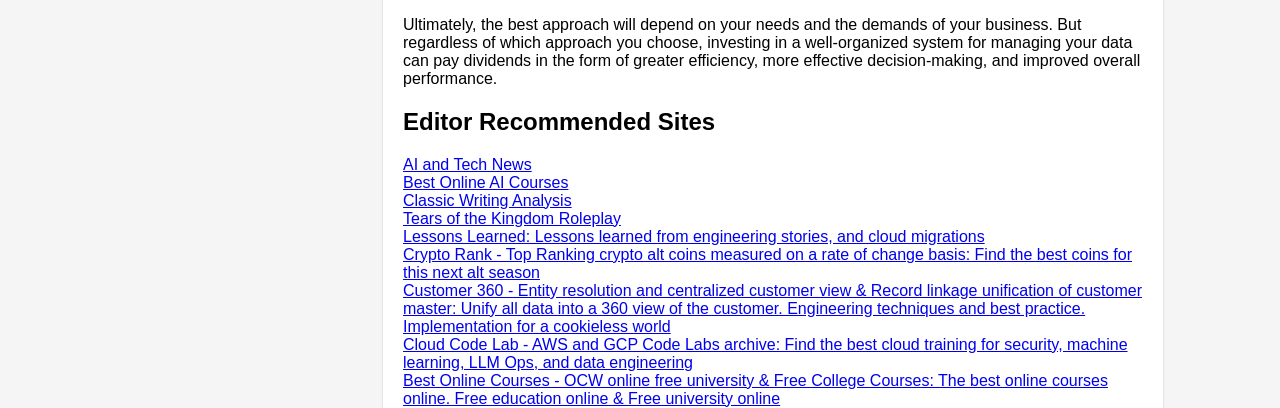Respond with a single word or phrase to the following question:
What is the vertical position of the link 'Ontology vs taxonomy Which one is better for your business' relative to the link 'The basics of ontologies and taxonomies What are they and how do they differ'?

Above